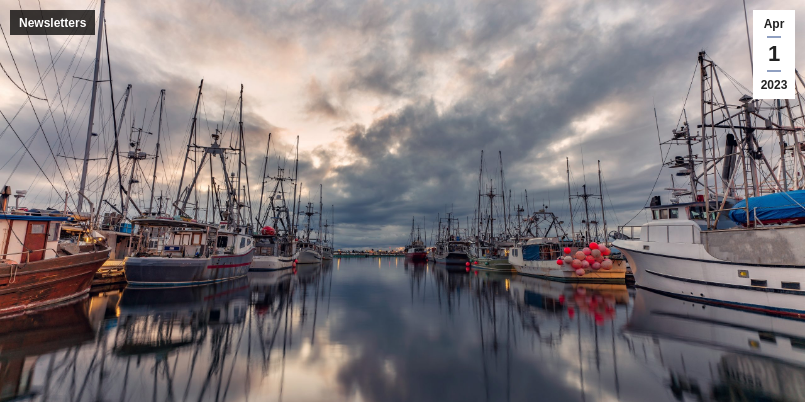What type of vessels are lined up on the dock?
From the image, provide a succinct answer in one word or a short phrase.

Traditional wooden and modern